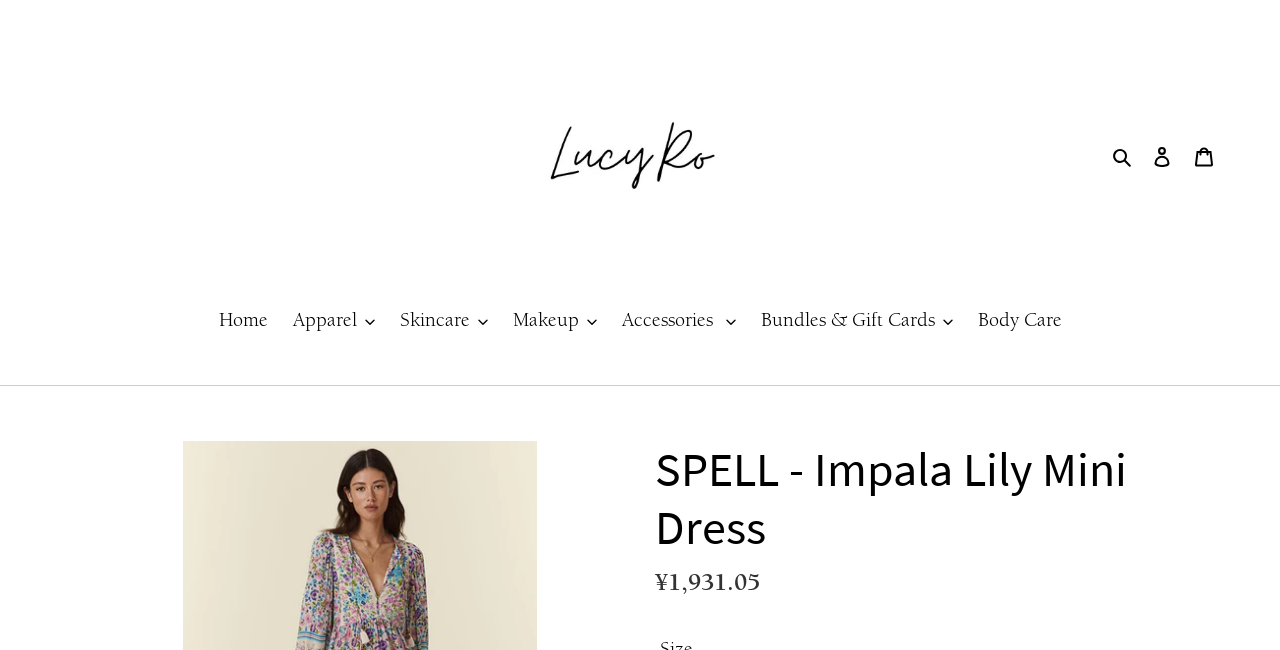Could you find the bounding box coordinates of the clickable area to complete this instruction: "log in to the account"?

[0.891, 0.2, 0.924, 0.277]